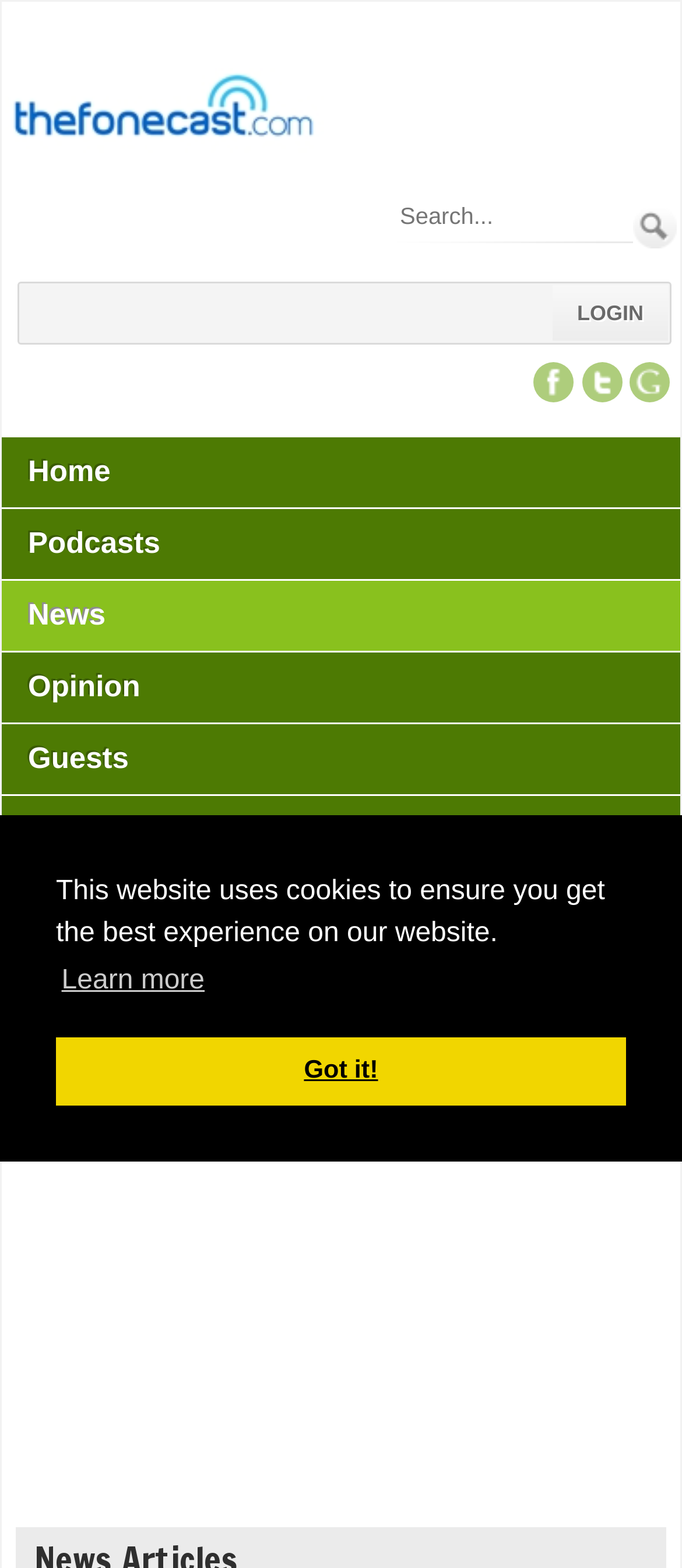What is the function of the 'dismiss cookie message' button? Refer to the image and provide a one-word or short phrase answer.

Dismiss cookie message